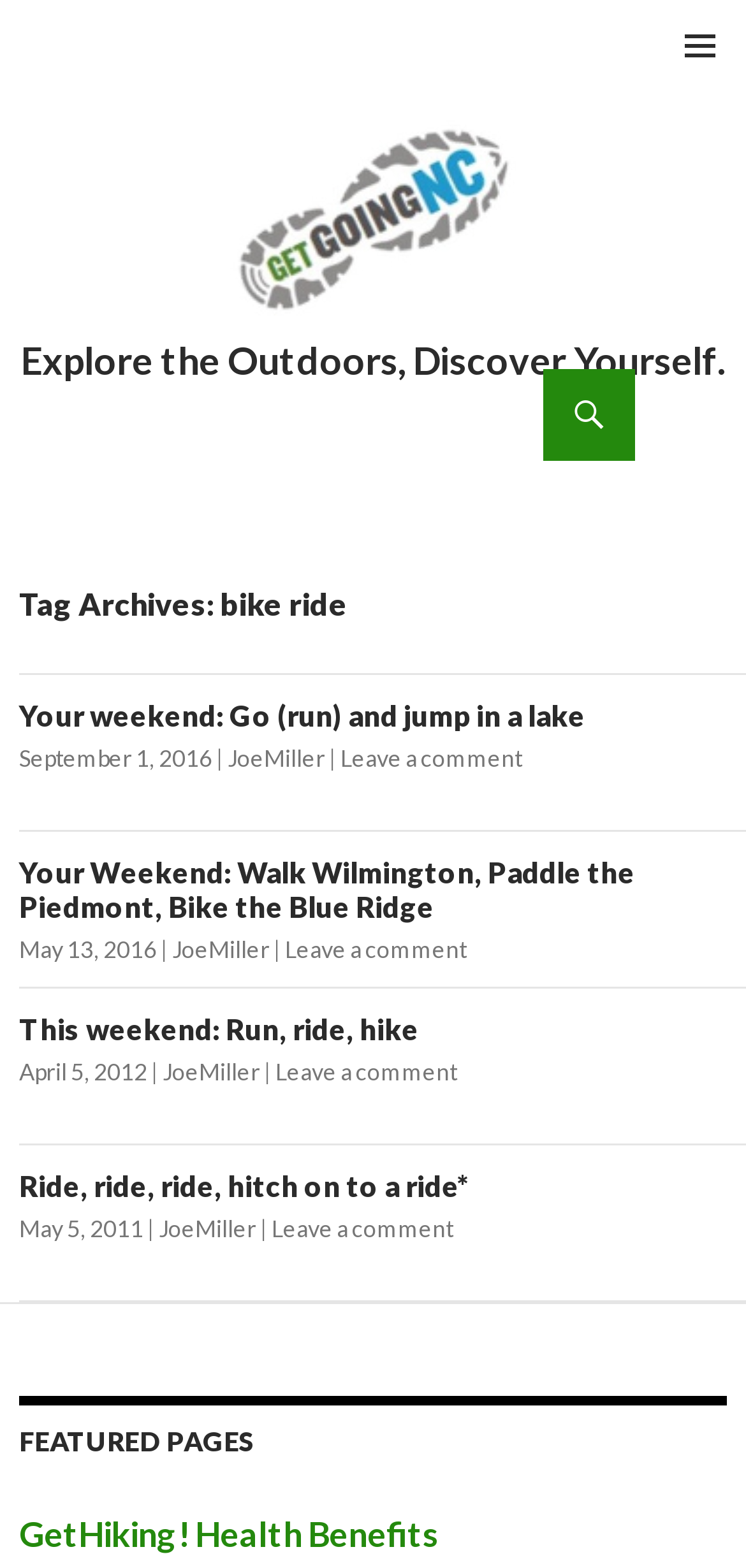Using a single word or phrase, answer the following question: 
How many links are under the 'FEATURED PAGES' heading?

1